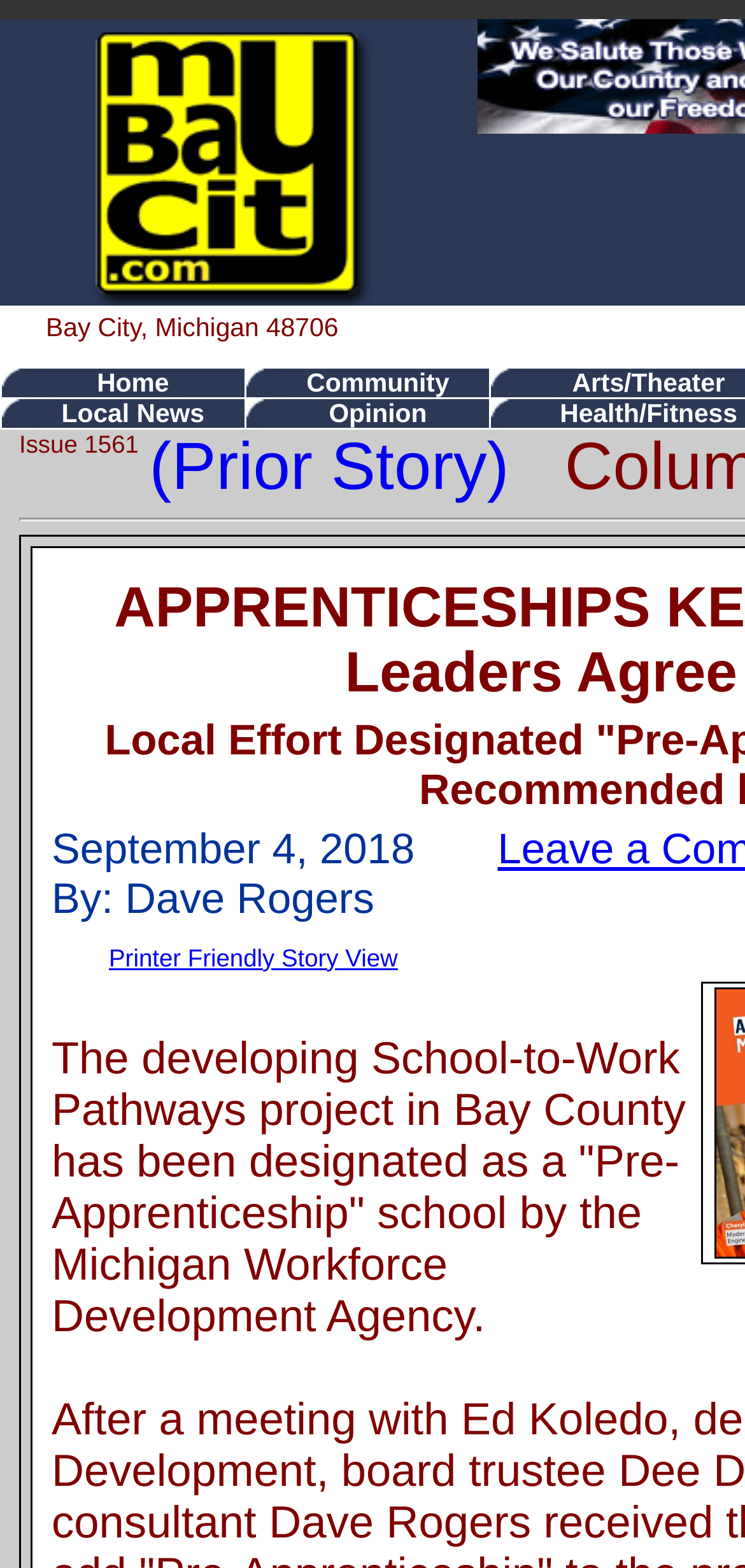Show the bounding box coordinates of the element that should be clicked to complete the task: "view prior story".

[0.201, 0.274, 0.758, 0.322]